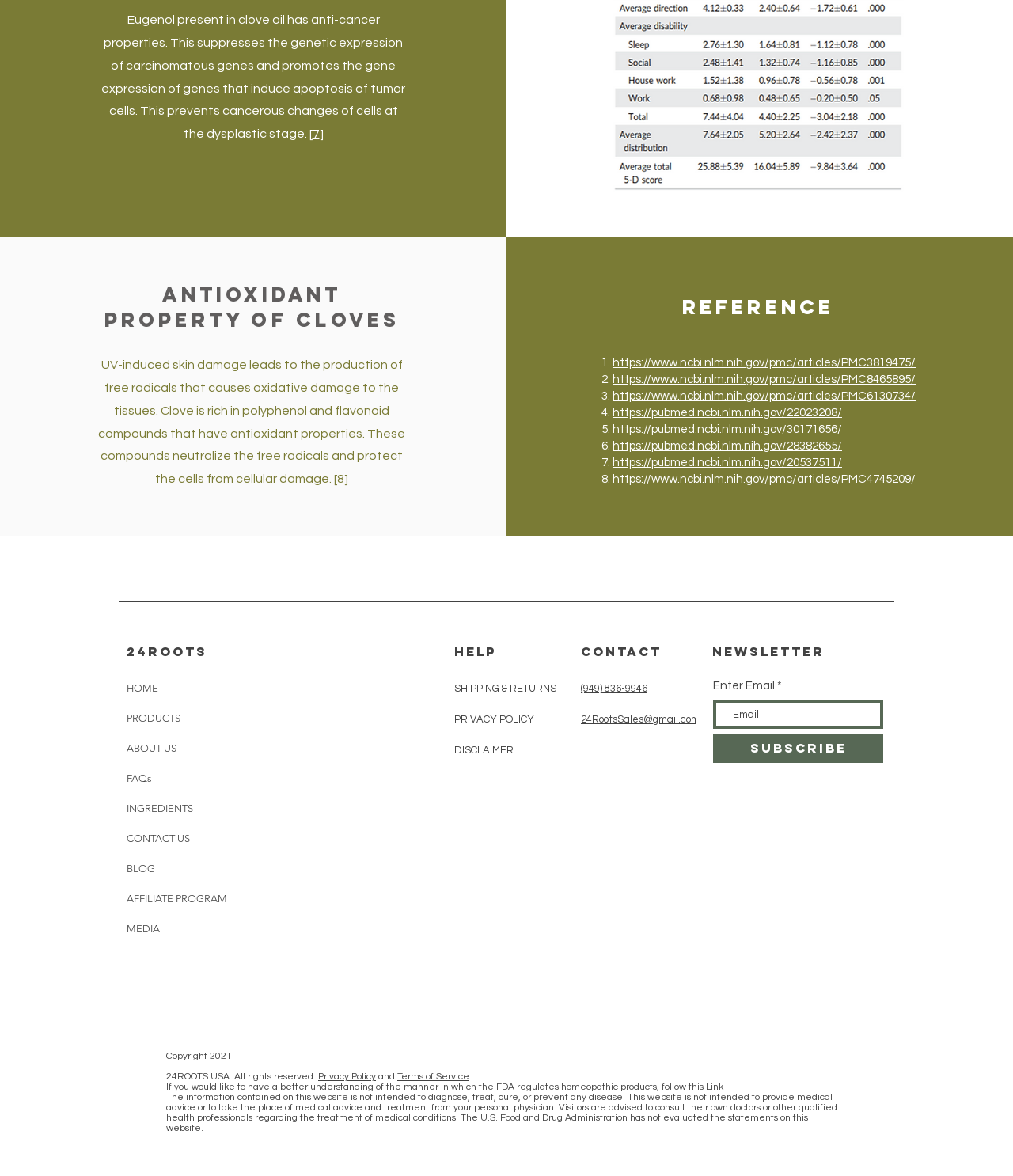What is the year of copyright mentioned at the bottom of the webpage?
Kindly give a detailed and elaborate answer to the question.

The webpage mentions 'Copyright 2021' at the bottom, indicating that the copyright year is 2021.